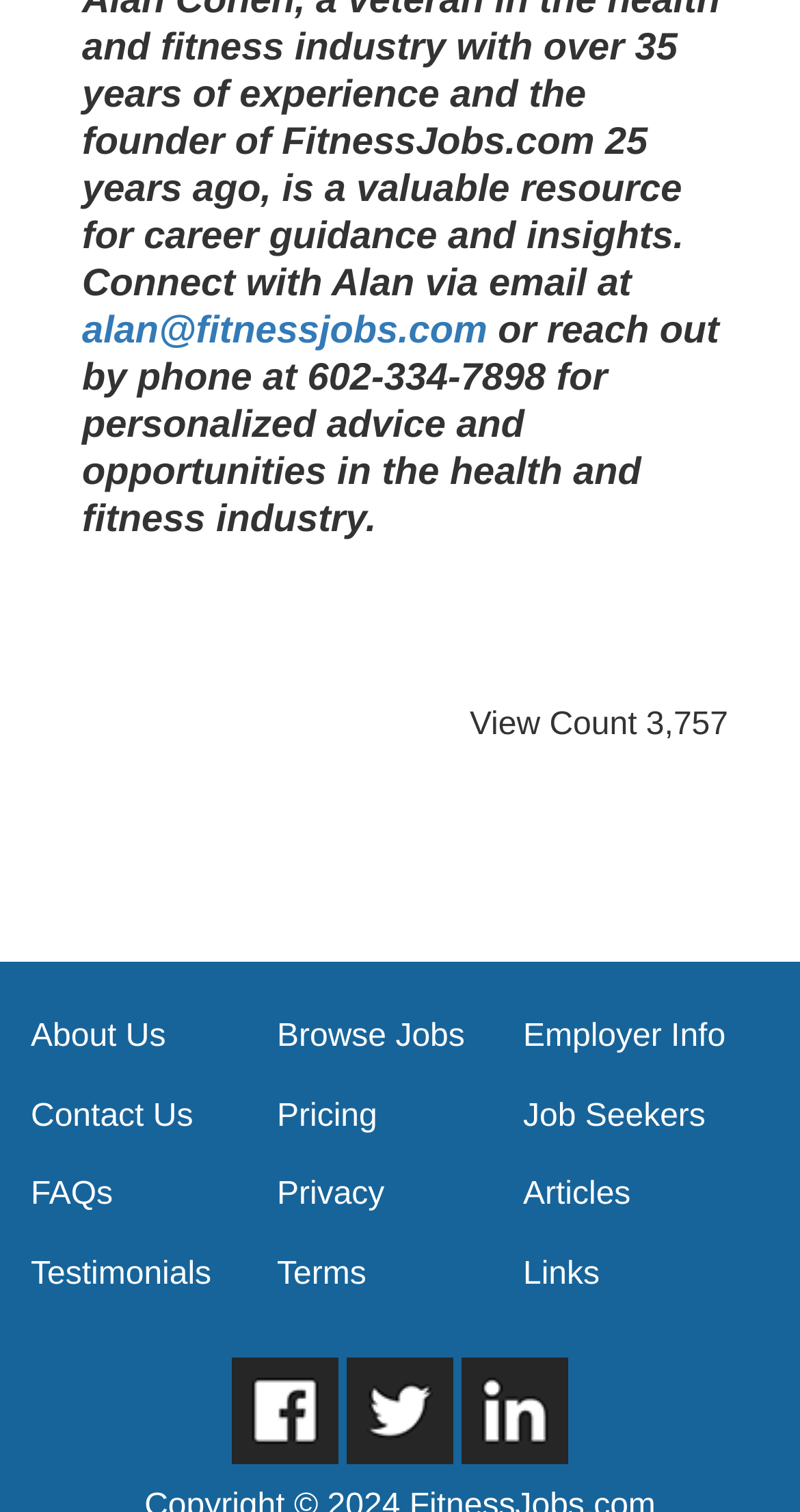What is the phone number for personalized advice?
Based on the image, answer the question with as much detail as possible.

I found the phone number by looking at the StaticText element with the description 'or reach out by phone at 602-334-7898 for personalized advice and opportunities in the health and fitness industry.'